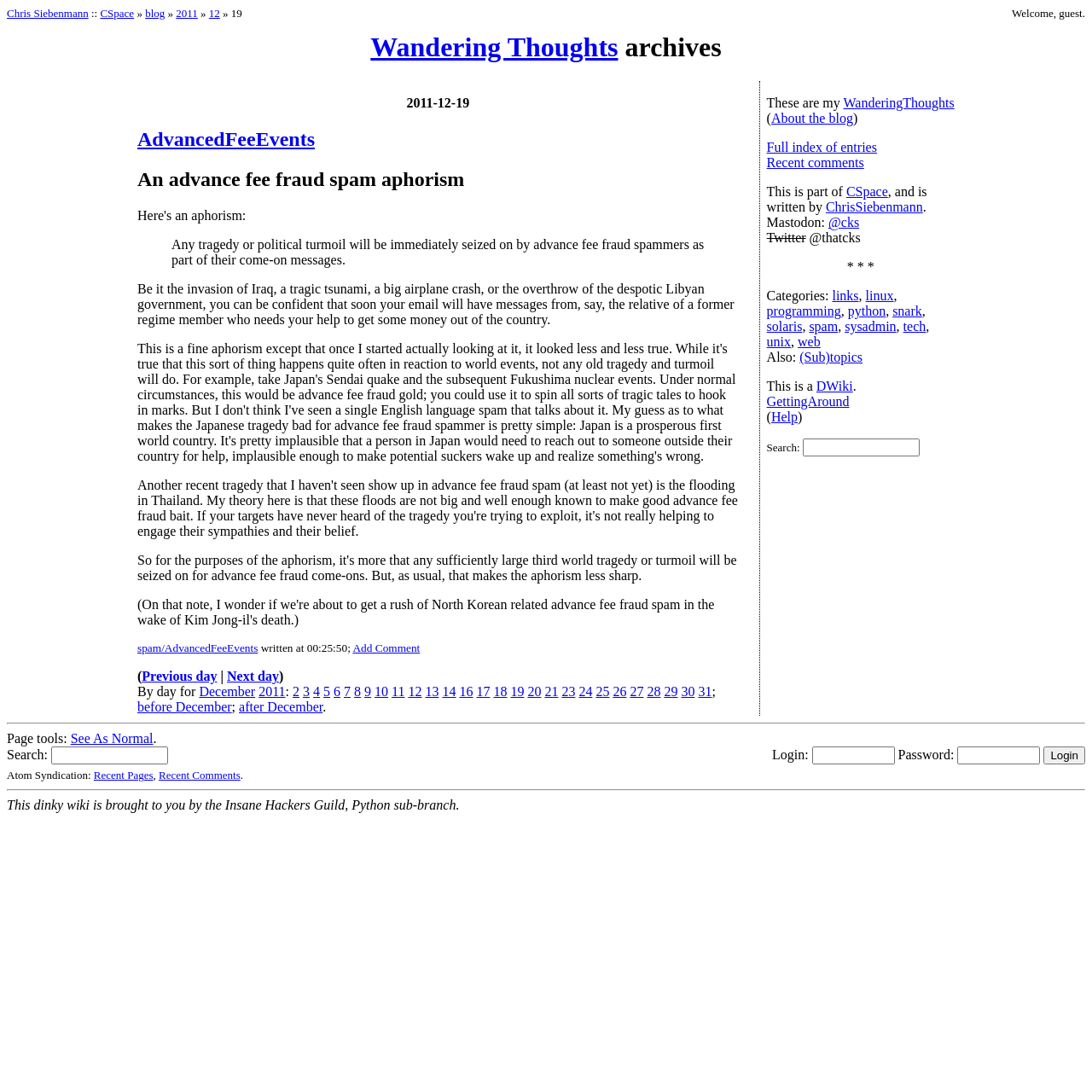Select the bounding box coordinates of the element I need to click to carry out the following instruction: "View the 'Wandering Thoughts archives'".

[0.006, 0.029, 0.994, 0.058]